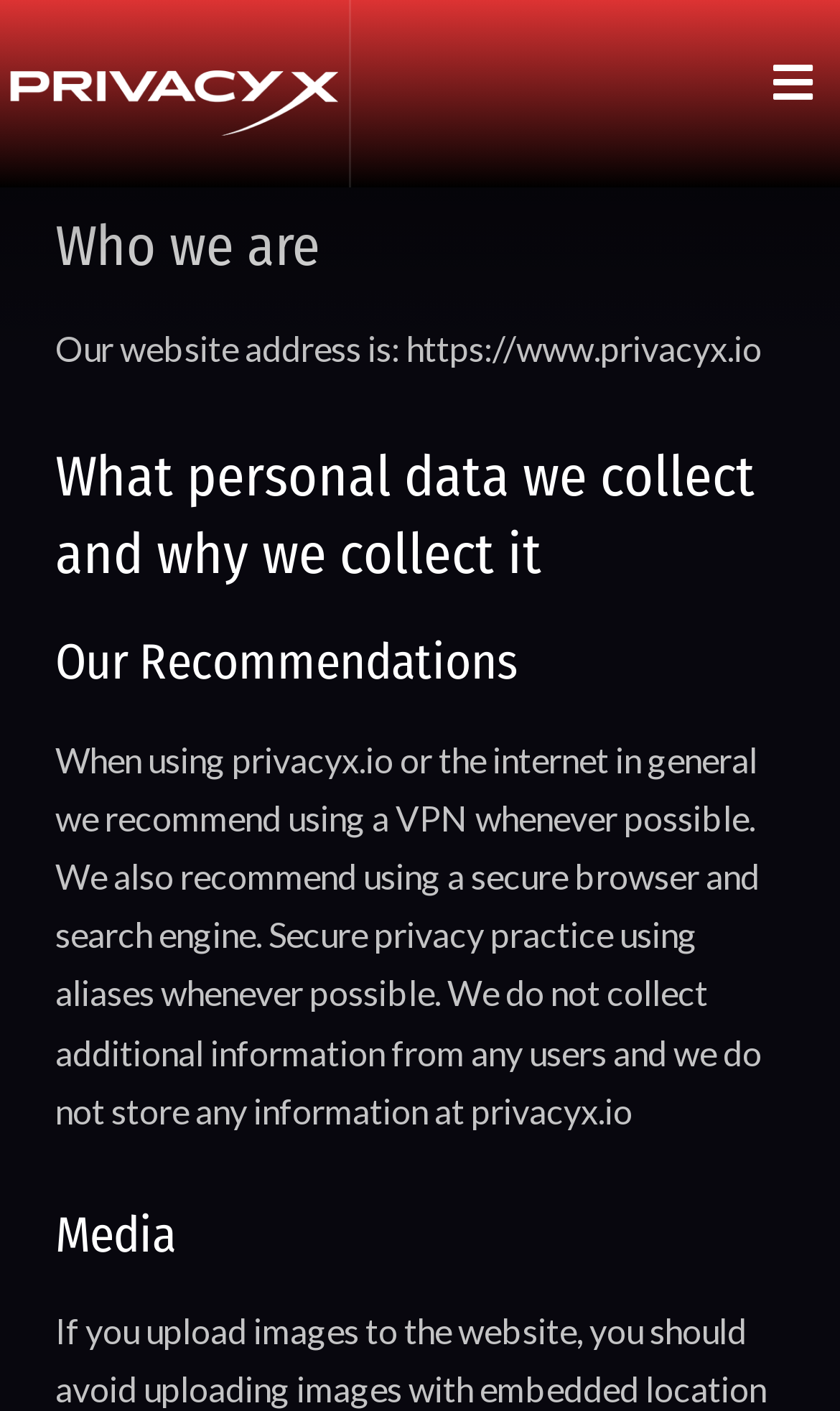What is the purpose of the recommendations provided?
Using the image as a reference, answer the question with a short word or phrase.

for secure privacy practice